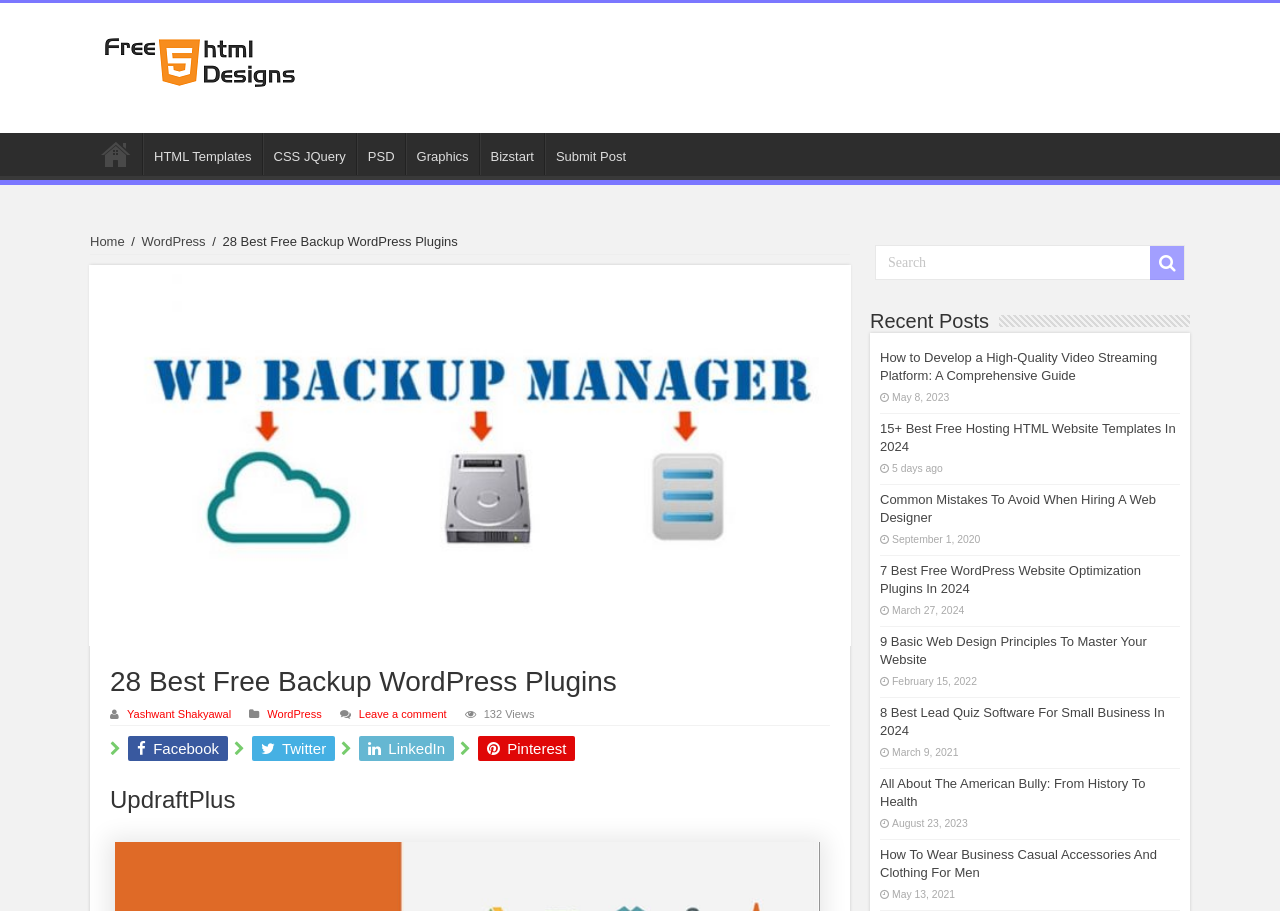Please identify the primary heading of the webpage and give its text content.

28 Best Free Backup WordPress Plugins